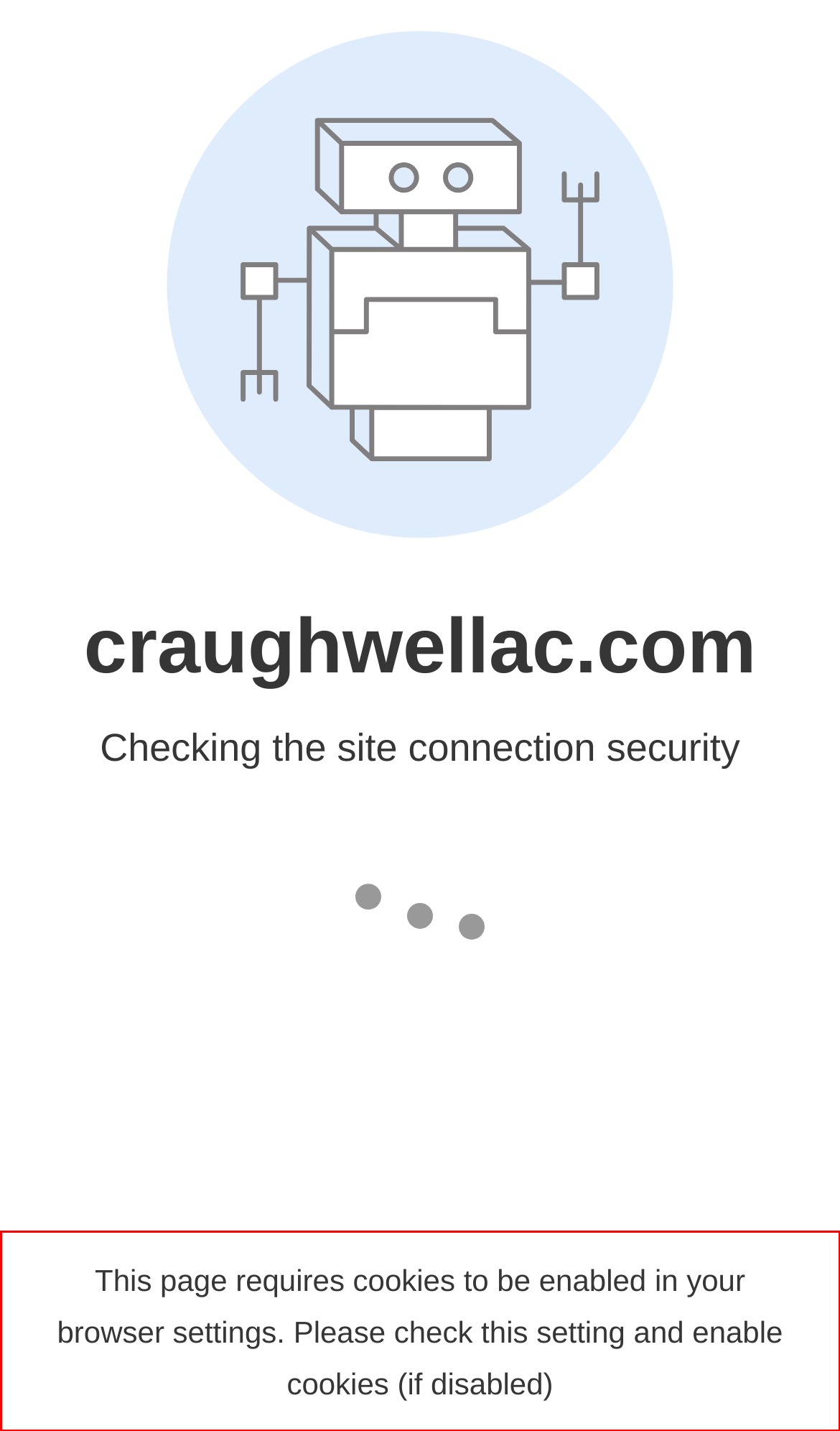There is a UI element on the webpage screenshot marked by a red bounding box. Extract and generate the text content from within this red box.

This page requires cookies to be enabled in your browser settings. Please check this setting and enable cookies (if disabled)